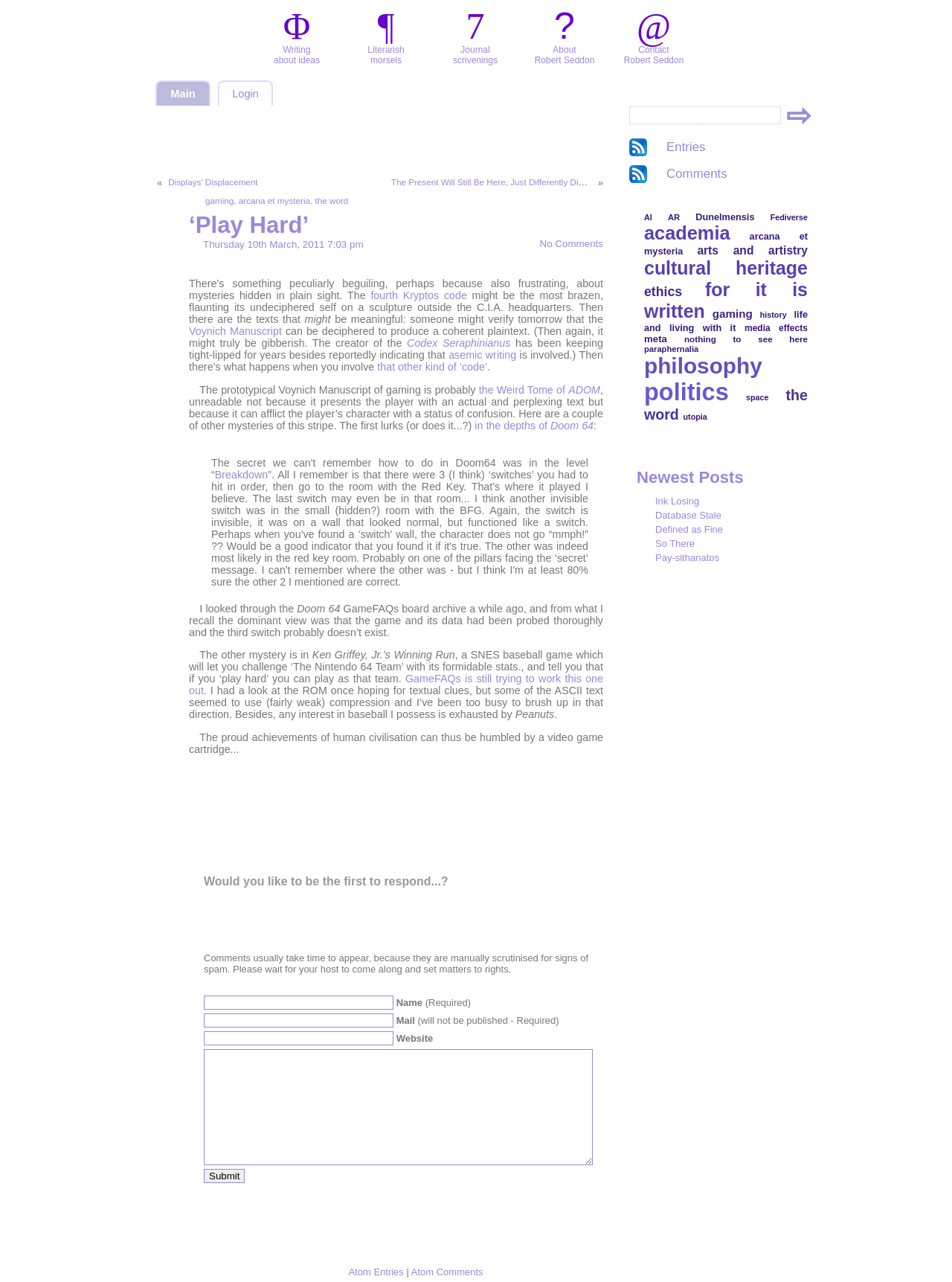Please answer the following question using a single word or phrase: 
What is the name of the baseball game mentioned in the blog post?

Ken Griffey, Jr.’s Winning Run